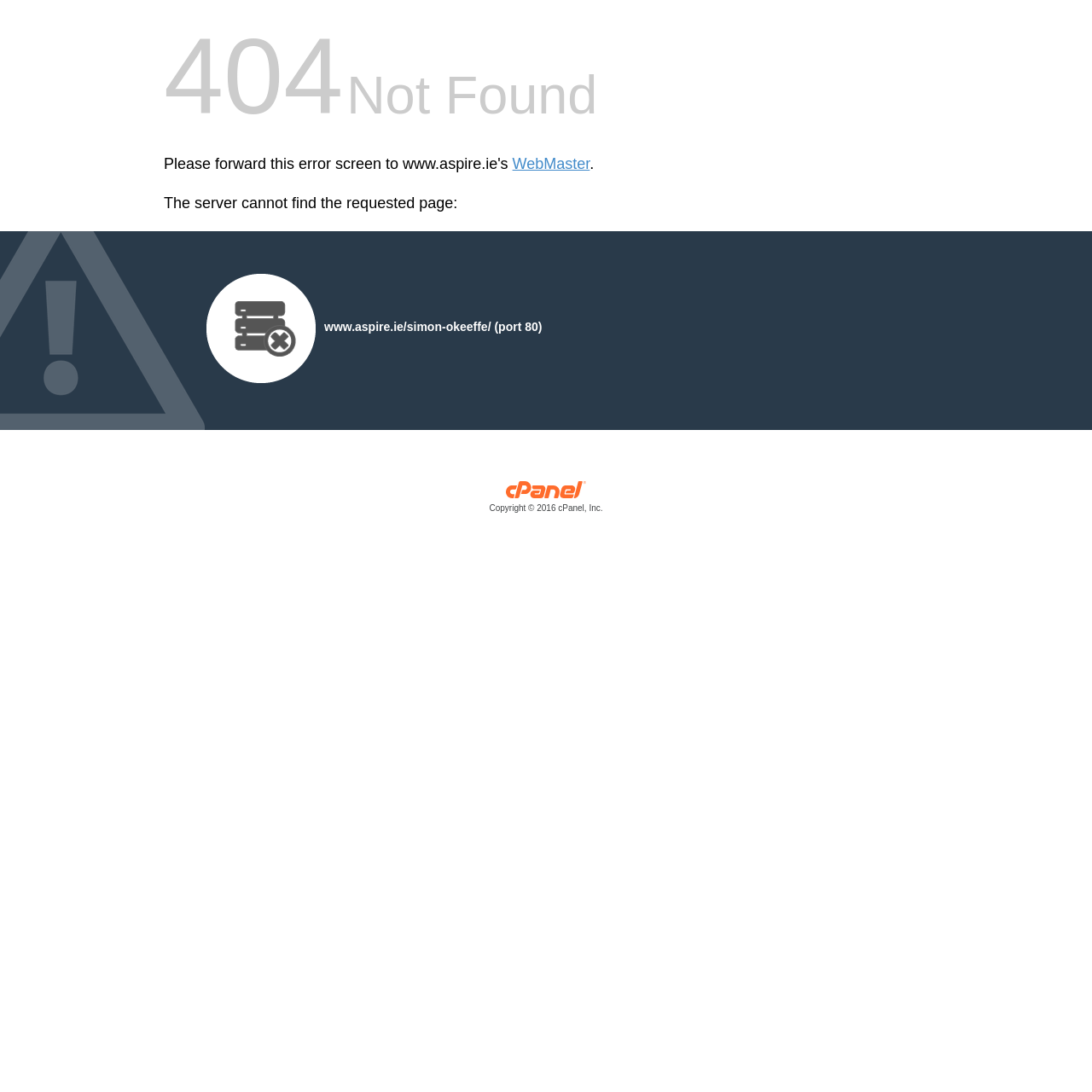What is the URL mentioned on the page?
Give a single word or phrase answer based on the content of the image.

www.aspire.ie/simon-okeeffe/